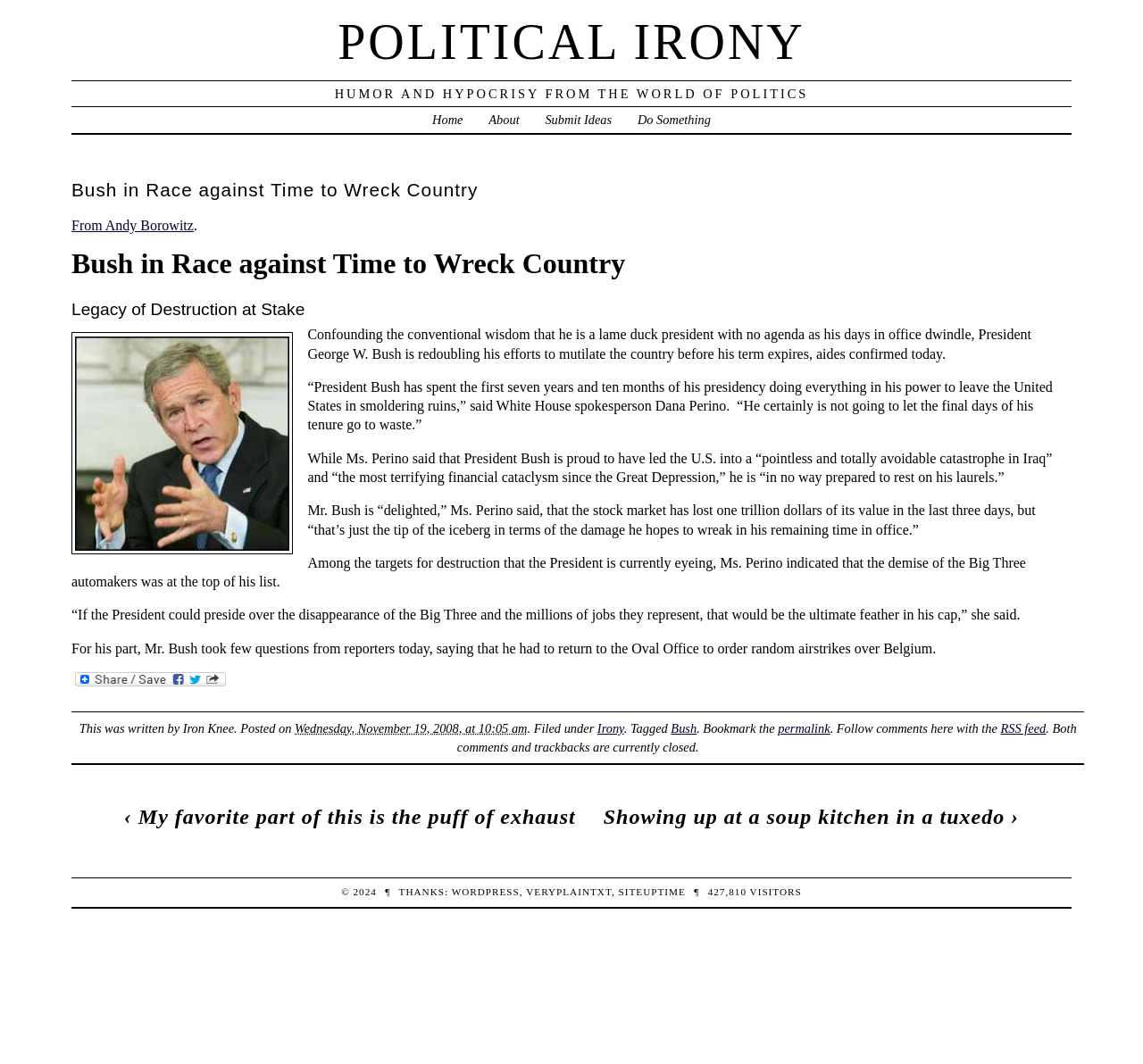Please find the bounding box coordinates of the element that must be clicked to perform the given instruction: "Search for something". The coordinates should be four float numbers from 0 to 1, i.e., [left, top, right, bottom].

None